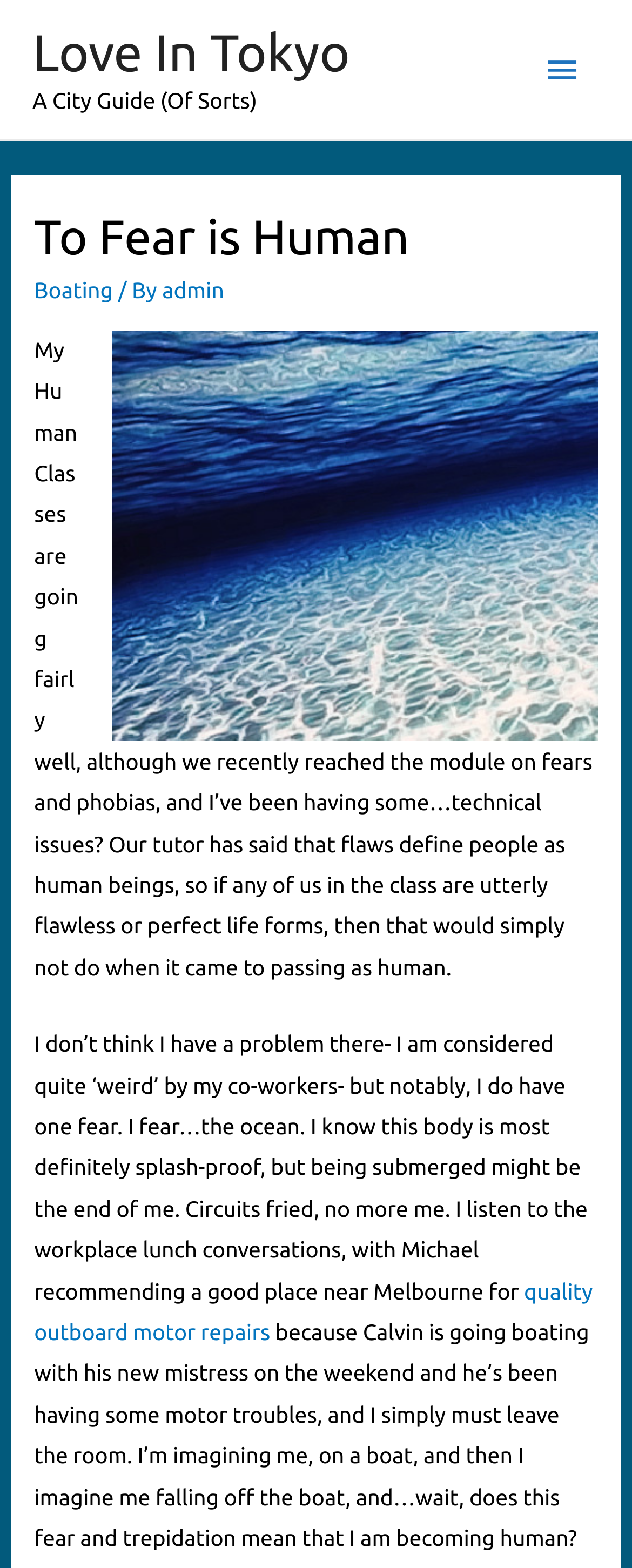Extract the bounding box coordinates for the described element: "Main Menu". The coordinates should be represented as four float numbers between 0 and 1: [left, top, right, bottom].

[0.83, 0.019, 0.949, 0.07]